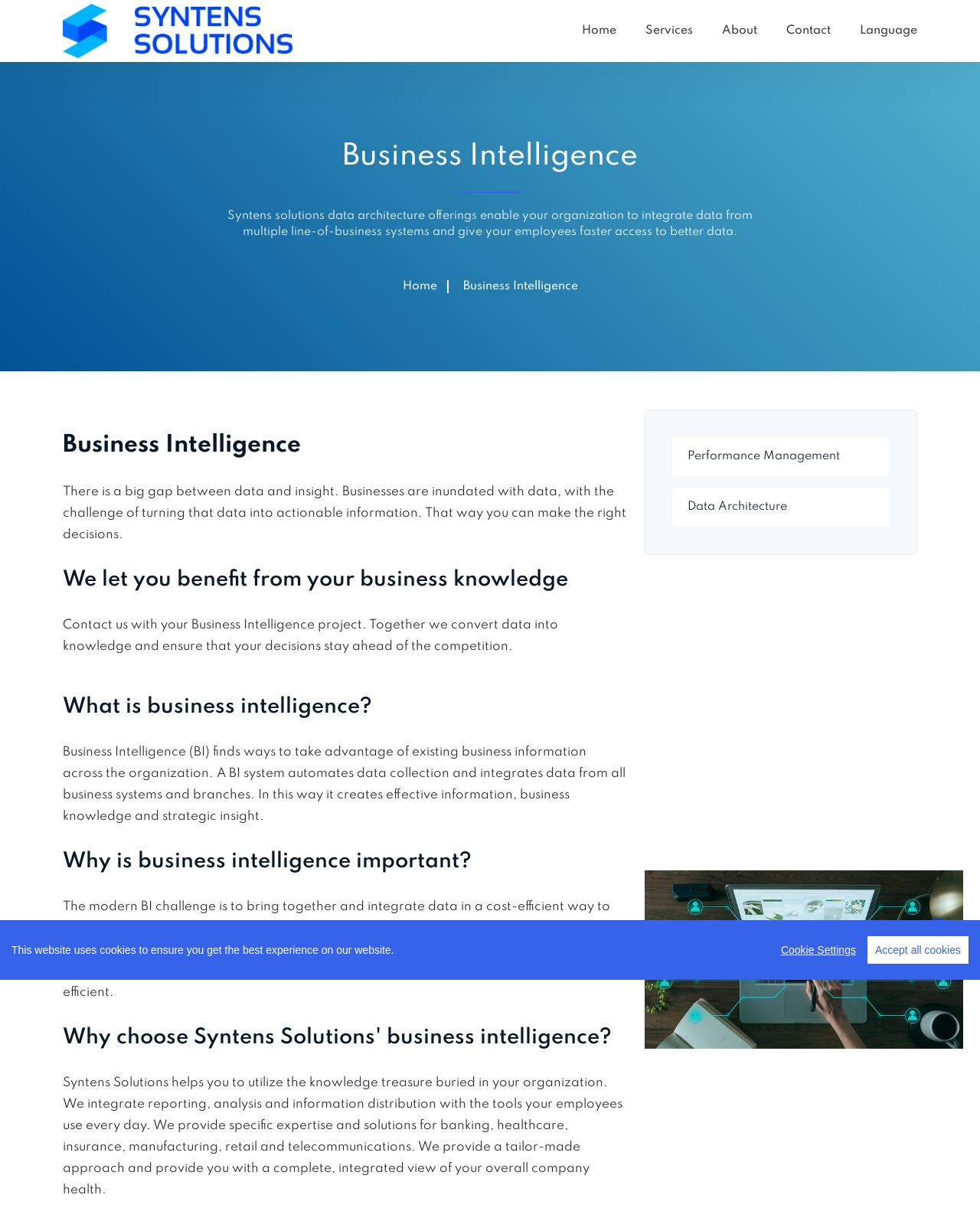Give the bounding box coordinates for the element described by: "parent_node: Home aria-label="scrolltotop"".

[0.938, 0.759, 0.977, 0.79]